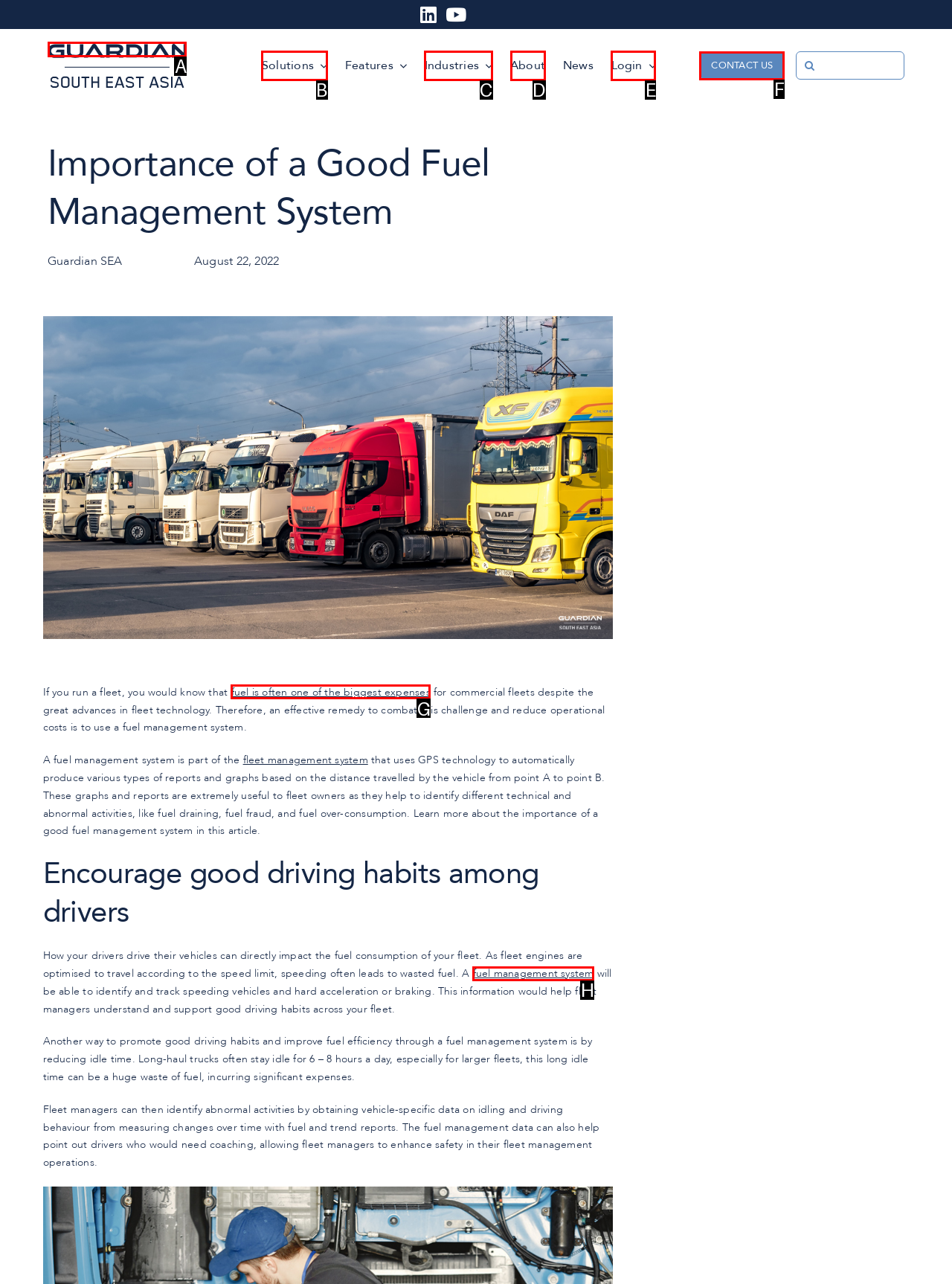Tell me the letter of the UI element to click in order to accomplish the following task: Contact us
Answer with the letter of the chosen option from the given choices directly.

F